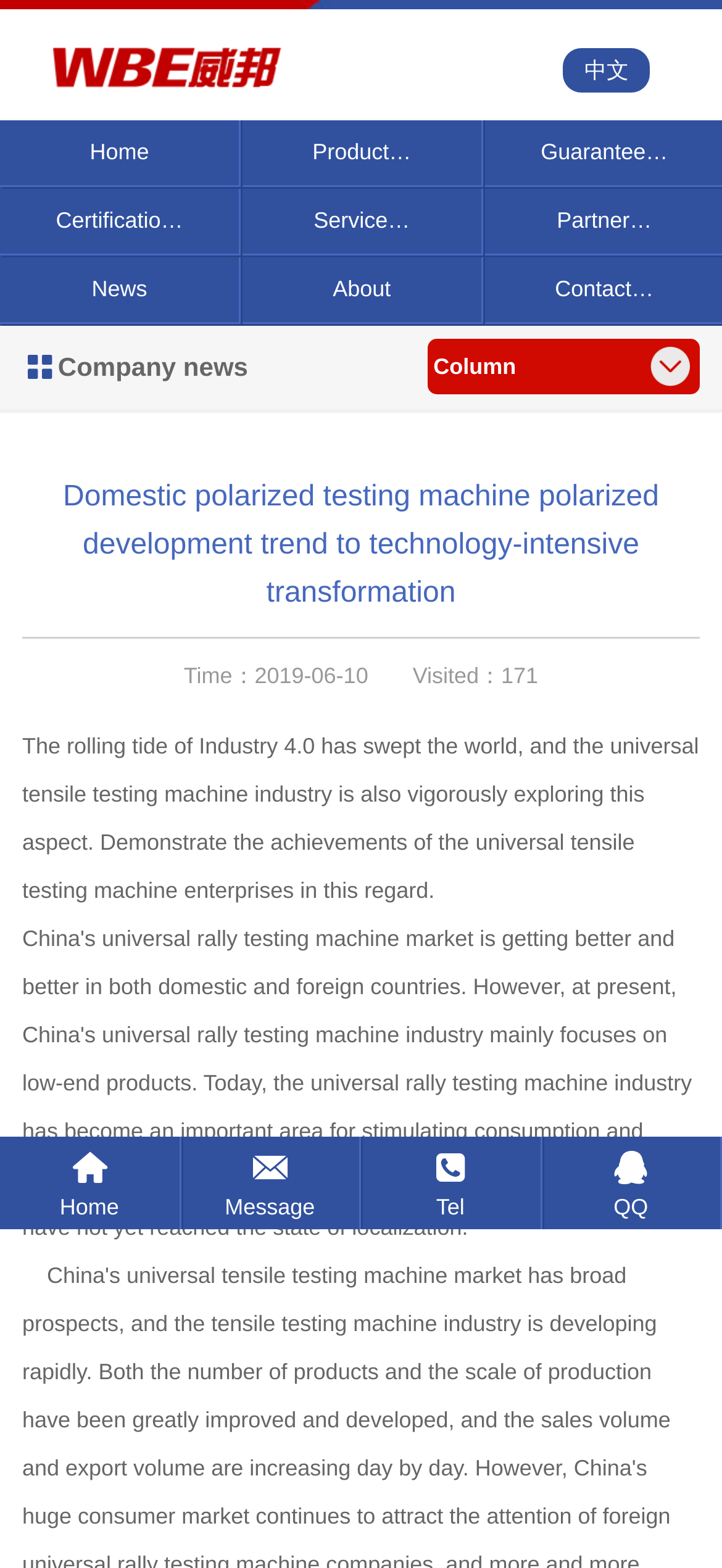Give the bounding box coordinates for this UI element: " Tel". The coordinates should be four float numbers between 0 and 1, arranged as [left, top, right, bottom].

[0.5, 0.725, 0.75, 0.784]